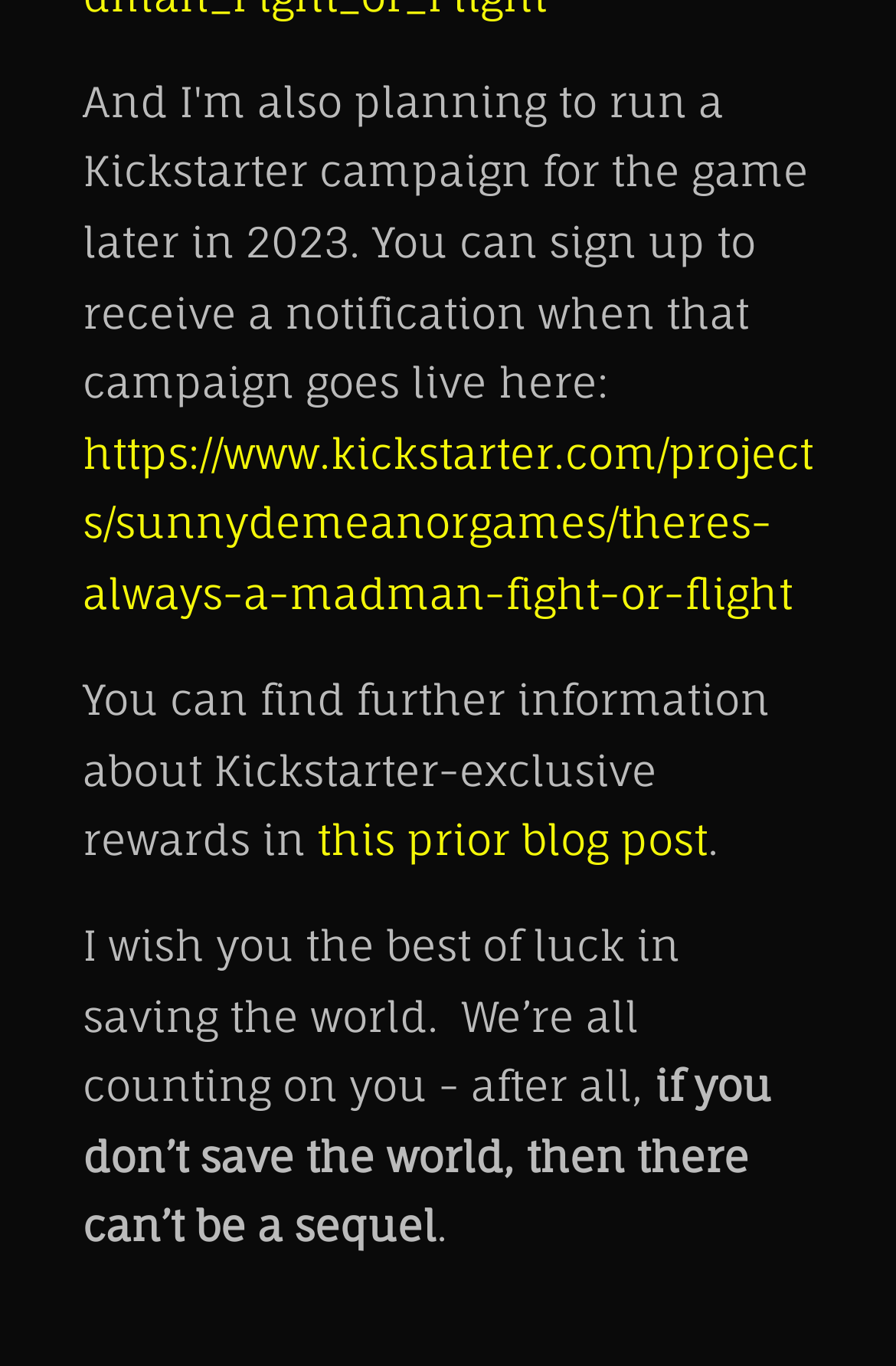Given the element description, predict the bounding box coordinates in the format (top-left x, top-left y, bottom-right x, bottom-right y), using floating point numbers between 0 and 1: this prior blog post

[0.354, 0.596, 0.79, 0.633]